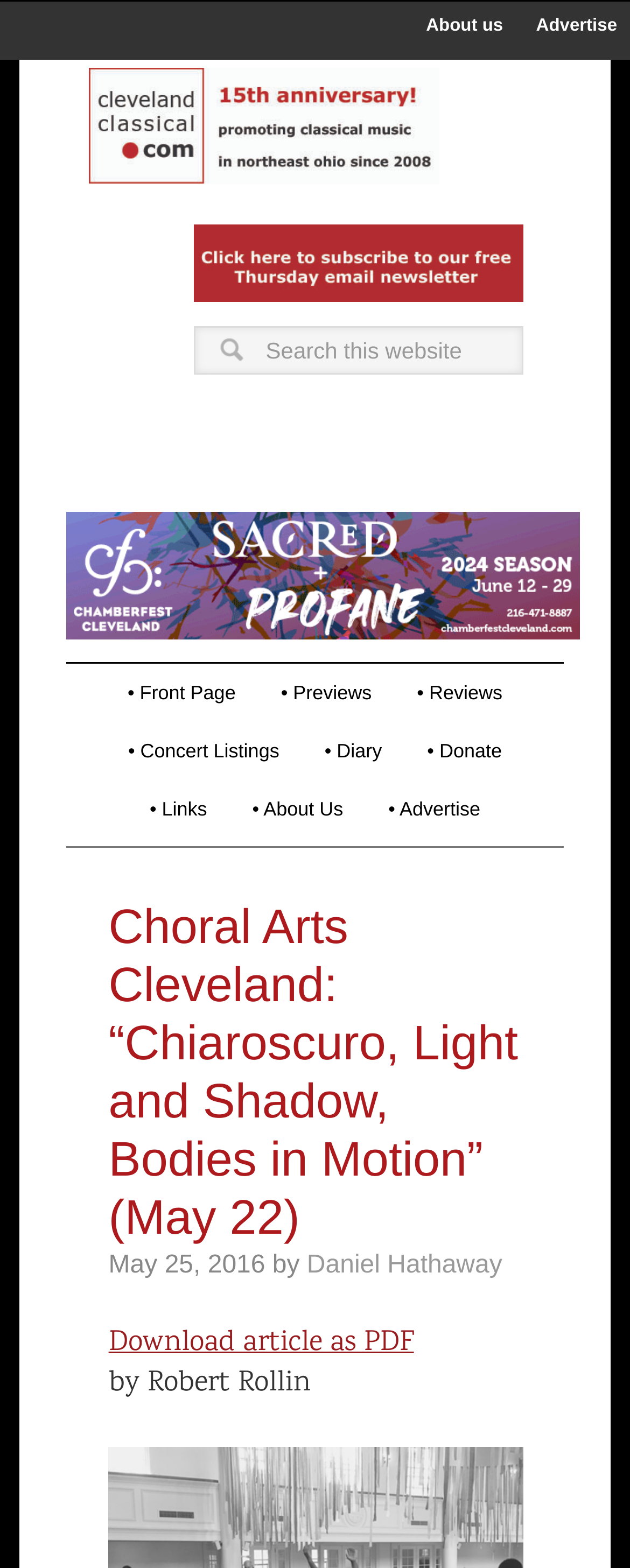Specify the bounding box coordinates of the area to click in order to follow the given instruction: "Select the language EN."

None